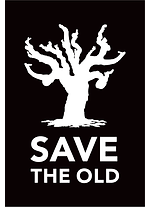What does the gnarled tree symbolize?
Based on the screenshot, respond with a single word or phrase.

resilience and heritage preservation